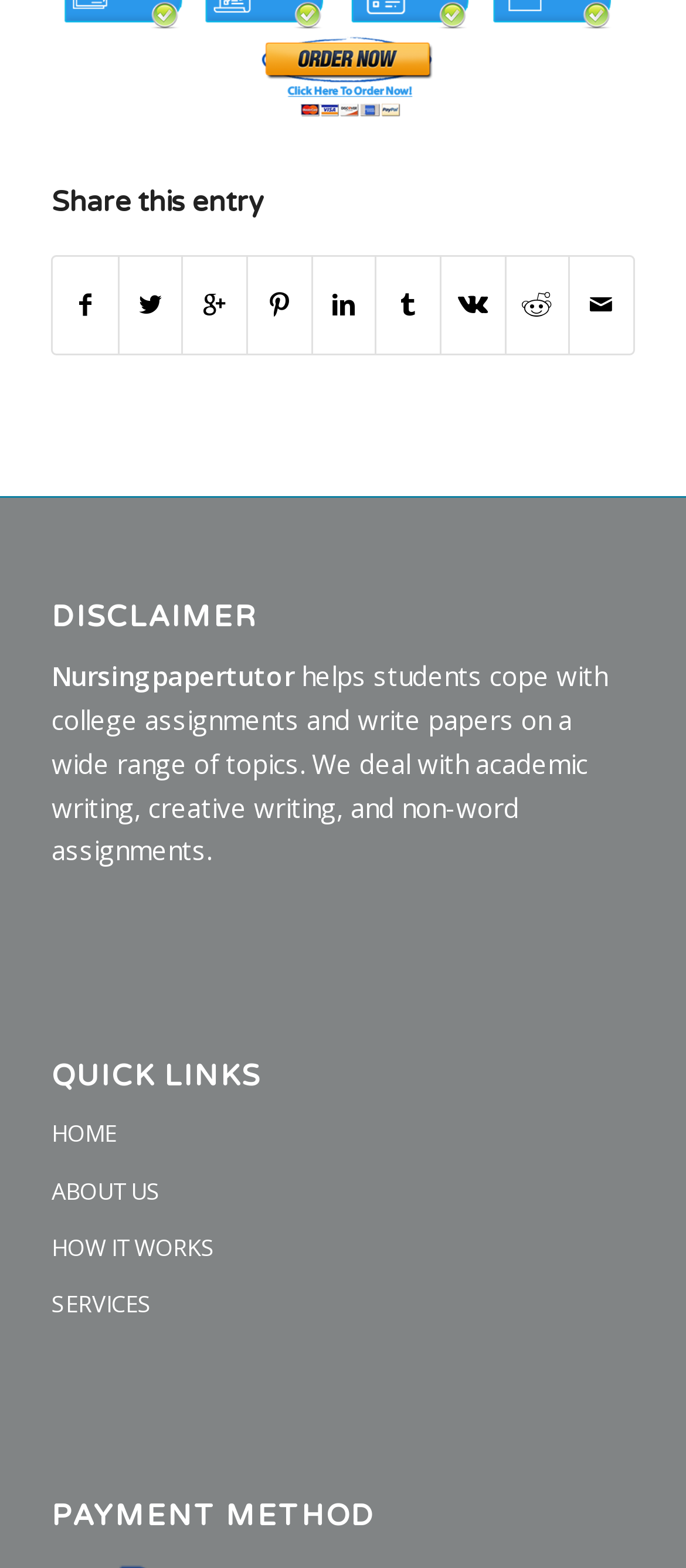How many links are available under QUICK LINKS?
Carefully analyze the image and provide a detailed answer to the question.

Under the heading 'QUICK LINKS', there are four link elements: 'HOME', 'ABOUT US', 'HOW IT WORKS', and 'SERVICES', which can be counted to get the total number of links.